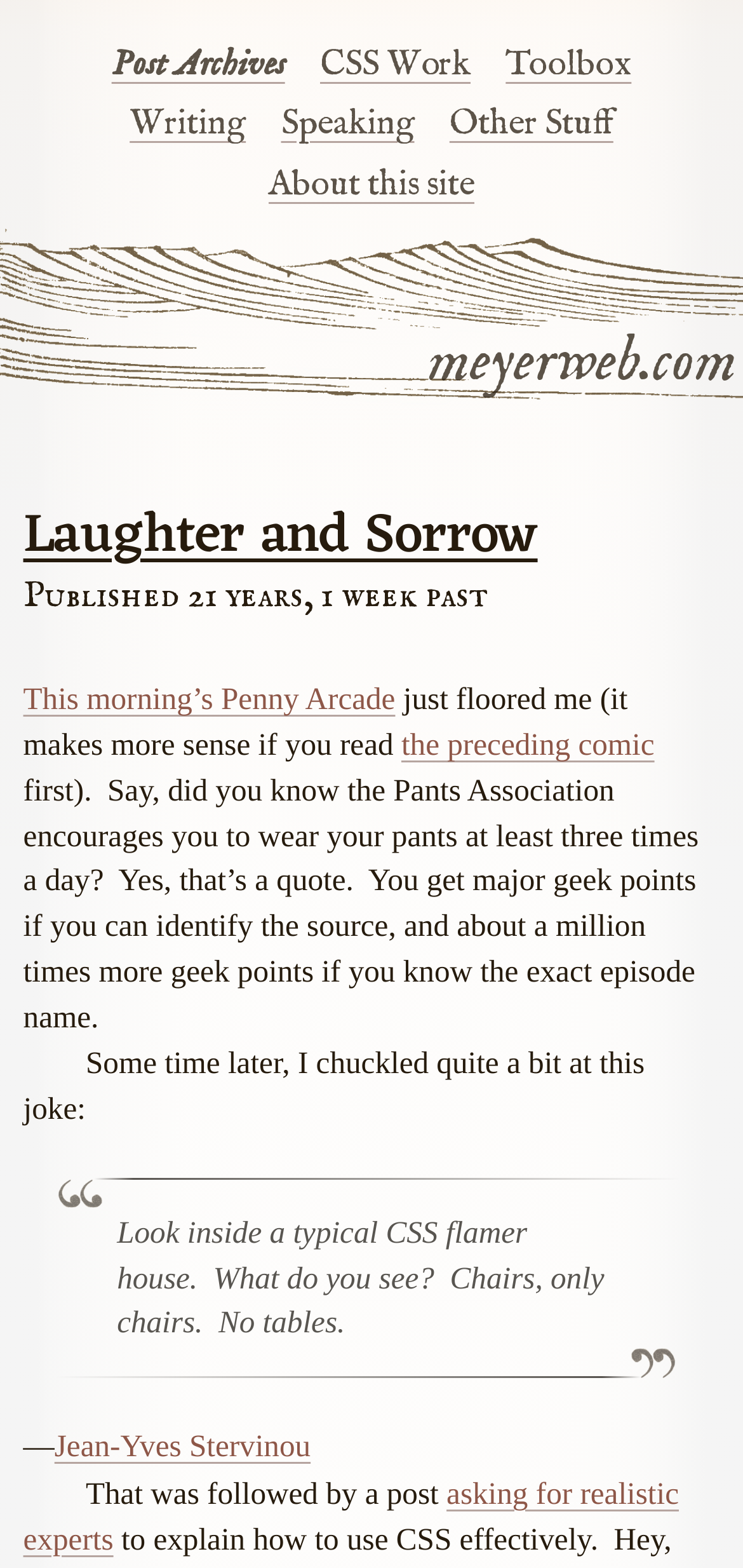Can you find the bounding box coordinates of the area I should click to execute the following instruction: "Check out the Toolbox page"?

[0.681, 0.028, 0.85, 0.055]